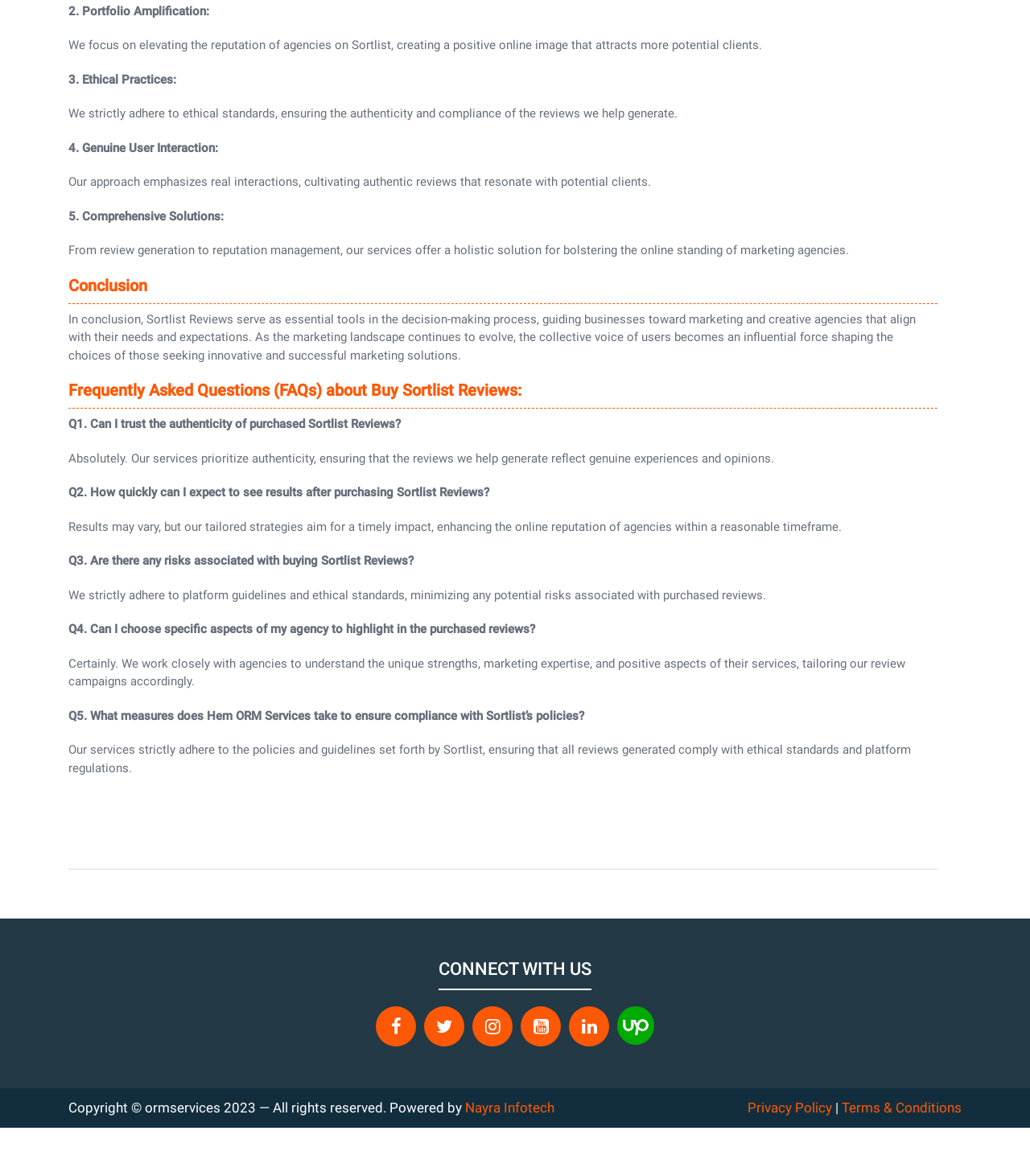Determine the coordinates of the bounding box that should be clicked to complete the instruction: "Click the Twitter link". The coordinates should be represented by four float numbers between 0 and 1: [left, top, right, bottom].

[0.412, 0.855, 0.451, 0.89]